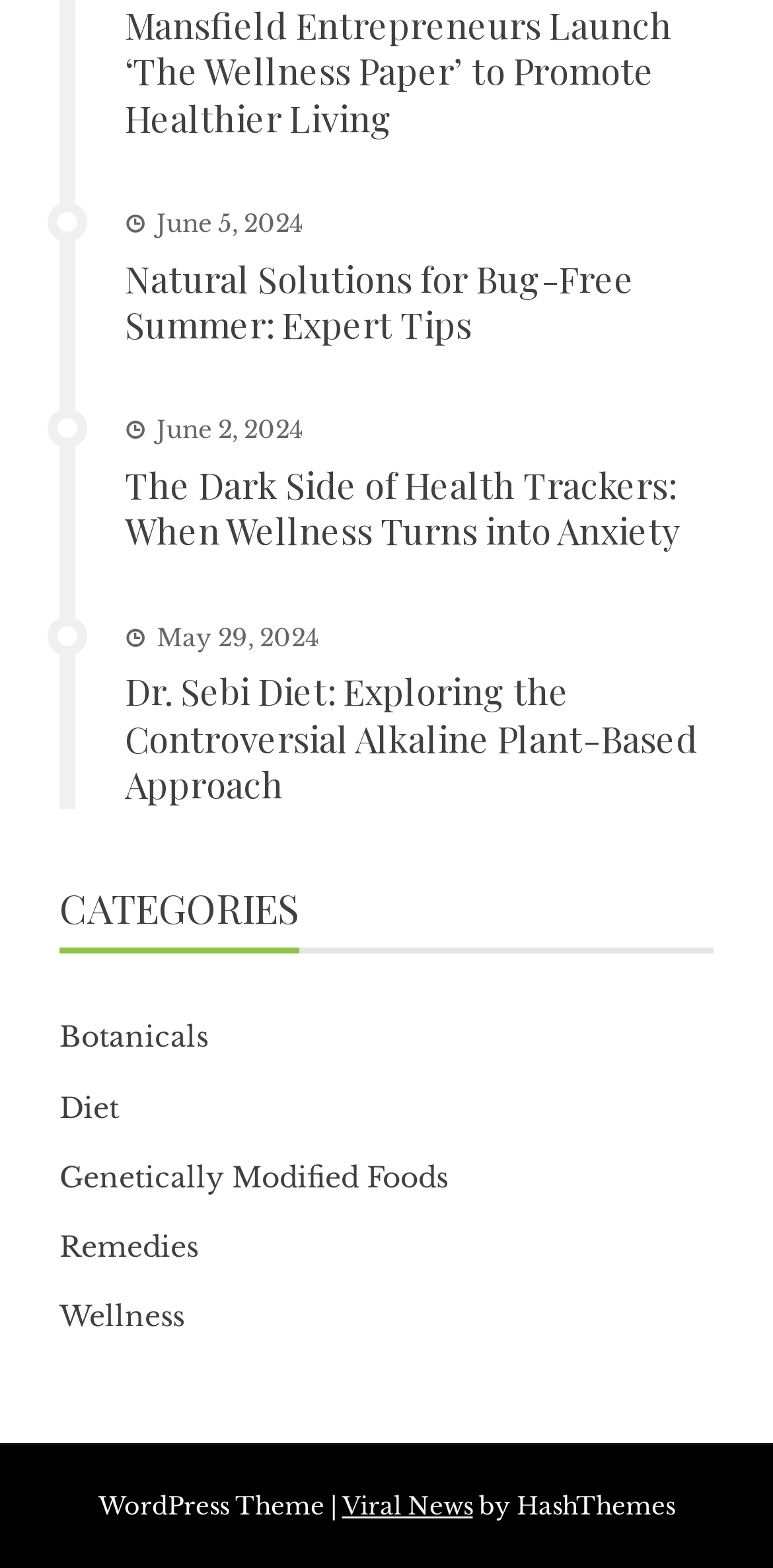Please pinpoint the bounding box coordinates for the region I should click to adhere to this instruction: "Search".

None